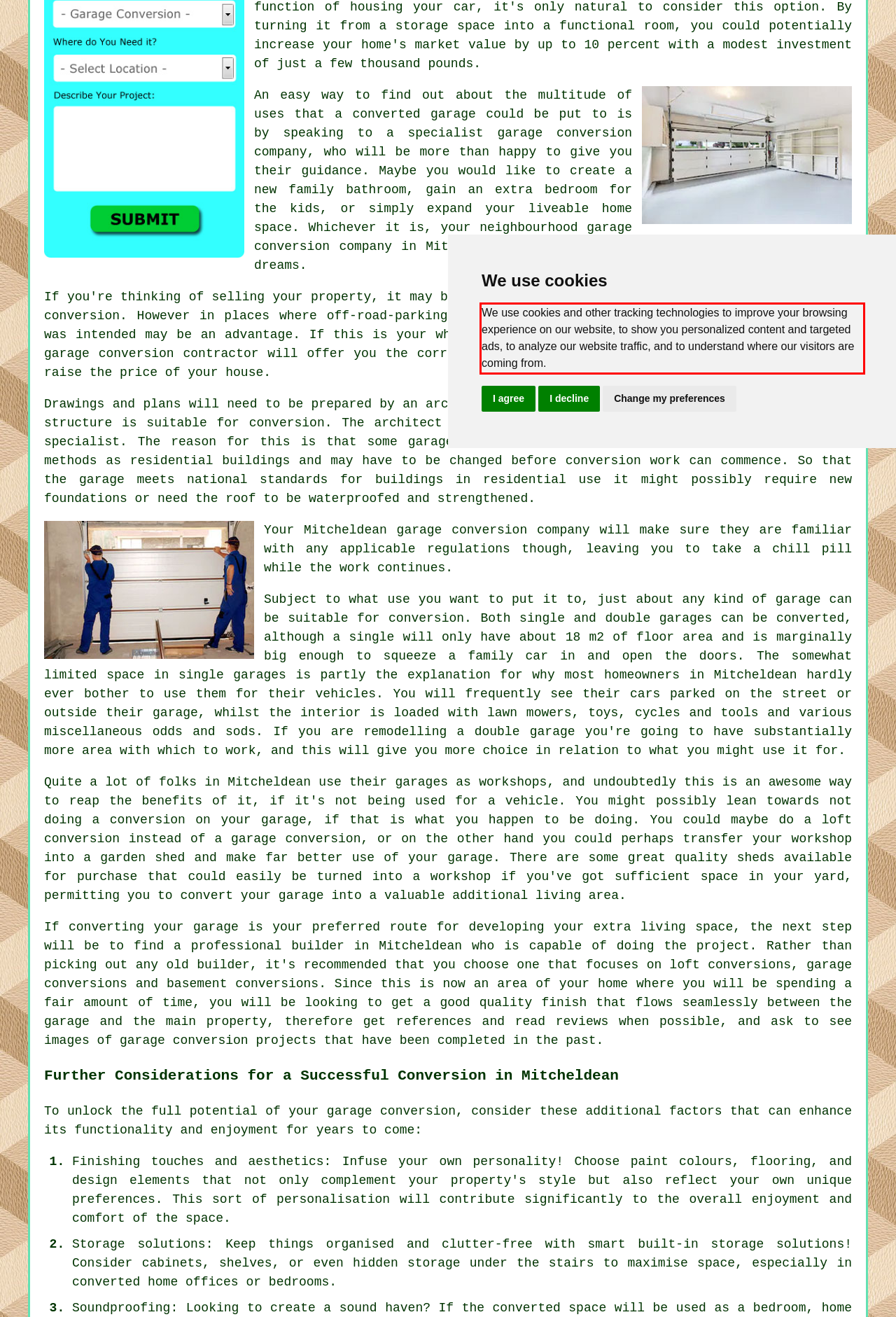Using the provided screenshot of a webpage, recognize the text inside the red rectangle bounding box by performing OCR.

We use cookies and other tracking technologies to improve your browsing experience on our website, to show you personalized content and targeted ads, to analyze our website traffic, and to understand where our visitors are coming from.